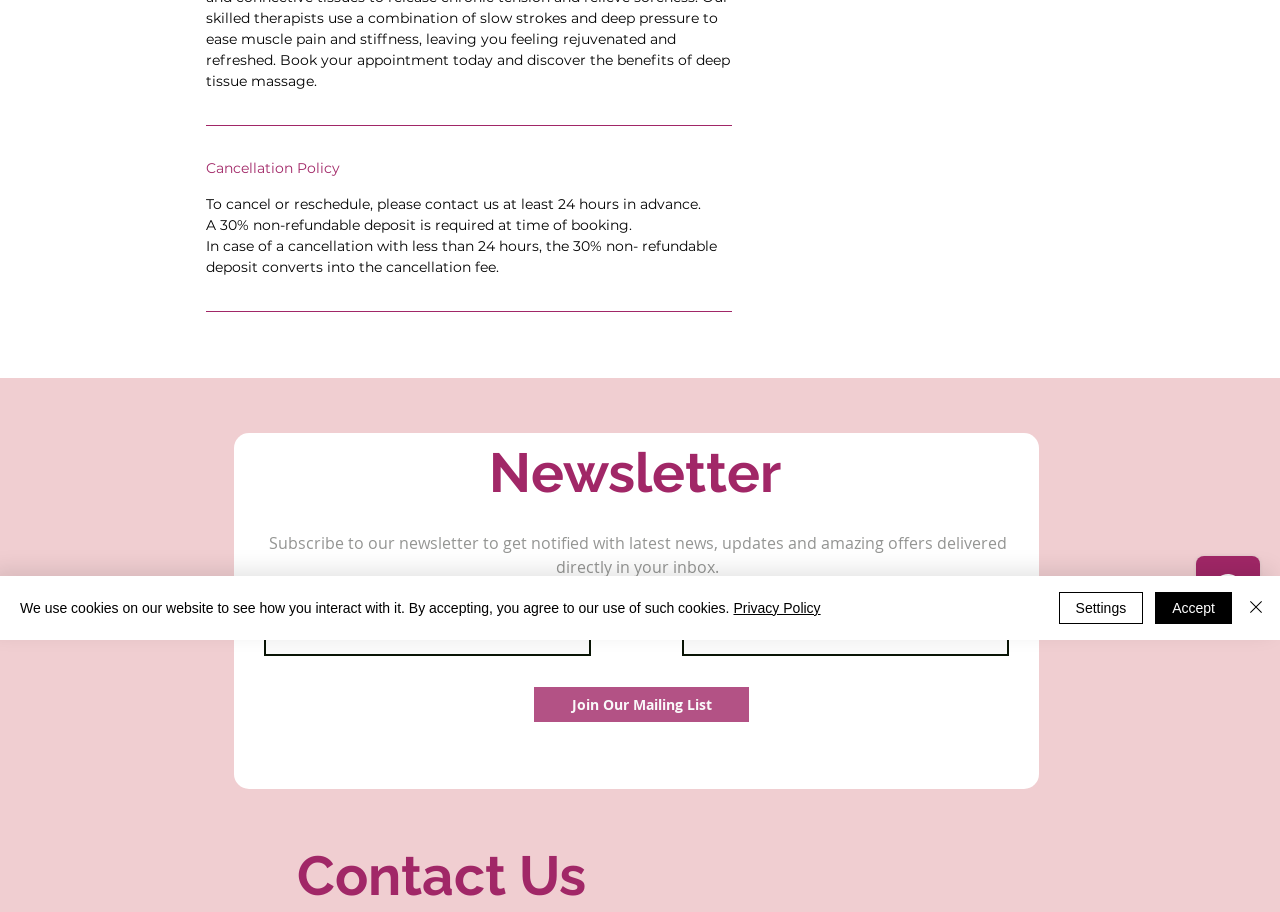Identify the bounding box coordinates for the UI element described as follows: "name="full-name"". Ensure the coordinates are four float numbers between 0 and 1, formatted as [left, top, right, bottom].

[0.206, 0.681, 0.462, 0.719]